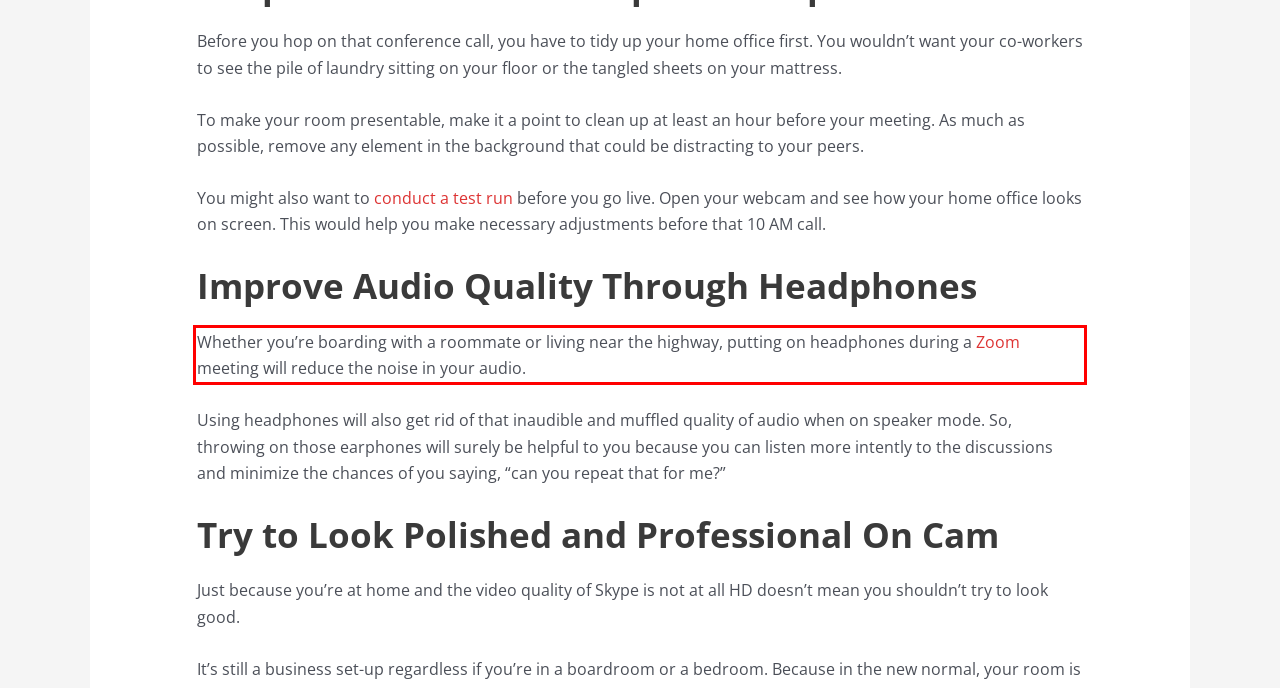Examine the webpage screenshot and use OCR to recognize and output the text within the red bounding box.

Whether you’re boarding with a roommate or living near the highway, putting on headphones during a Zoom meeting will reduce the noise in your audio.